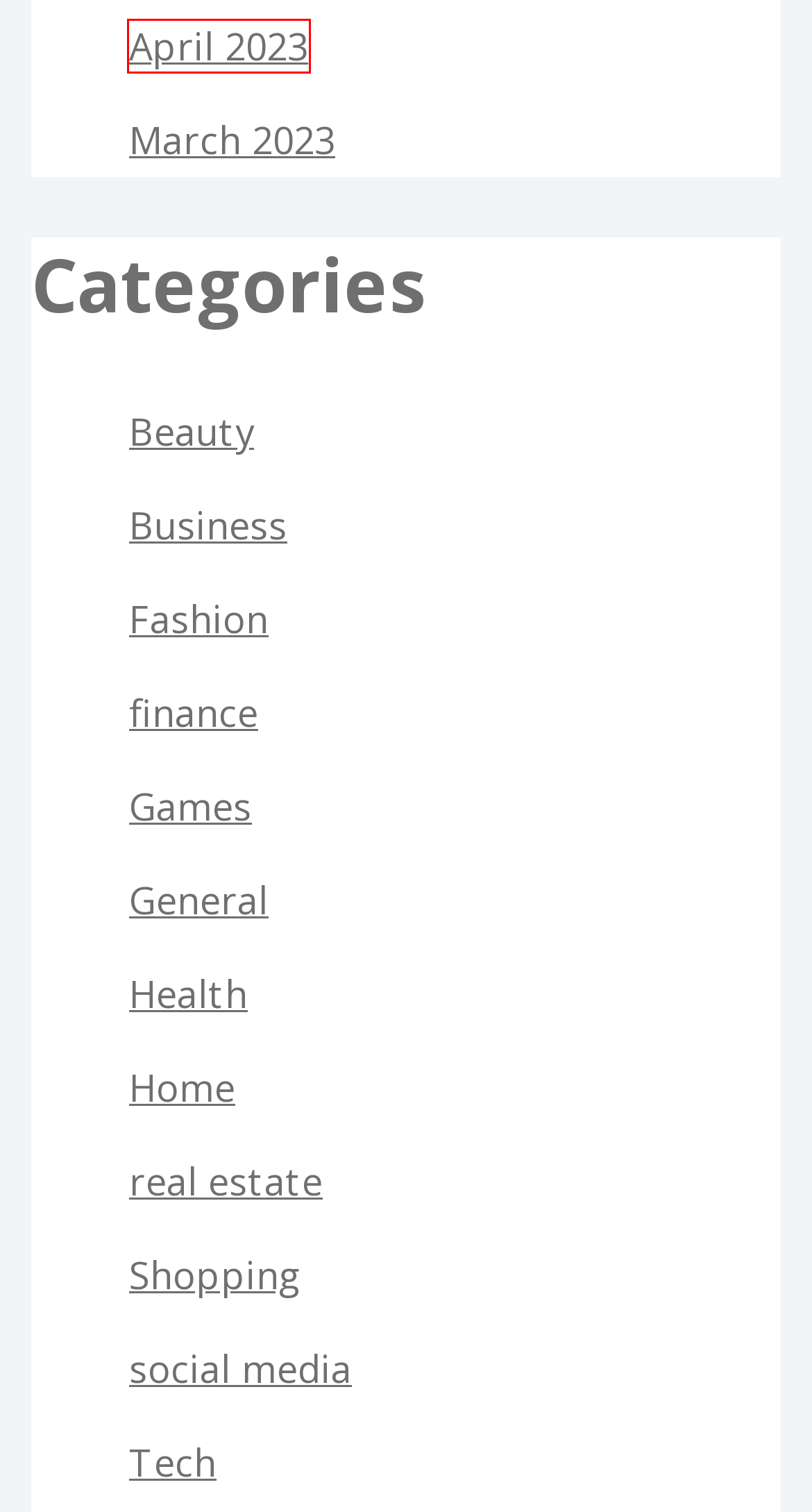Look at the screenshot of a webpage that includes a red bounding box around a UI element. Select the most appropriate webpage description that matches the page seen after clicking the highlighted element. Here are the candidates:
A. Tech – Bahis Cinadresi
B. April 2023 – Bahis Cinadresi
C. real estate – Bahis Cinadresi
D. social media – Bahis Cinadresi
E. General – Bahis Cinadresi
F. Games – Bahis Cinadresi
G. Home – Bahis Cinadresi
H. Health – Bahis Cinadresi

B